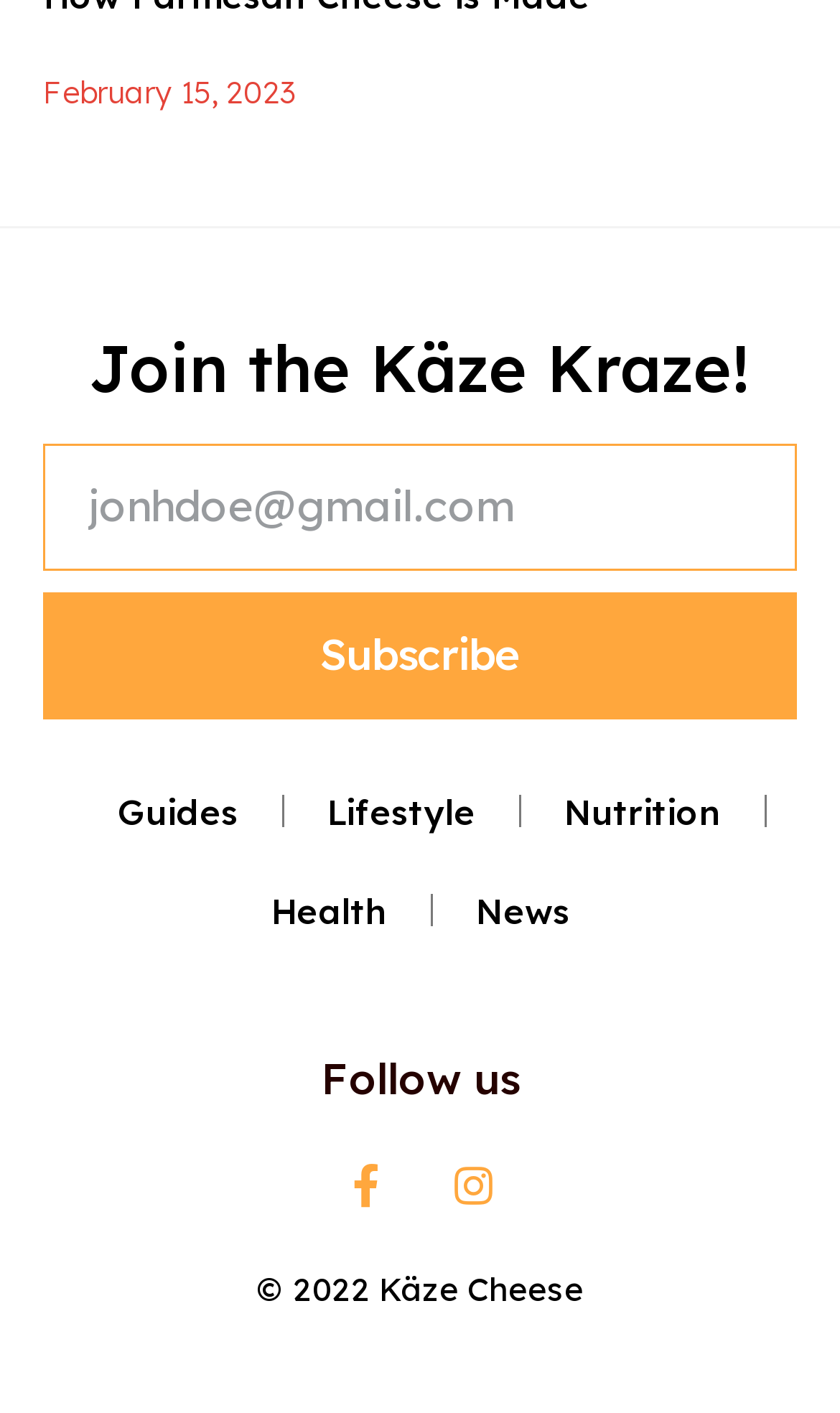What is the name of the company or brand?
Provide an in-depth and detailed explanation in response to the question.

The copyright notice at the bottom of the webpage mentions 'Käze Cheese', which is likely the name of the company or brand that owns the website.